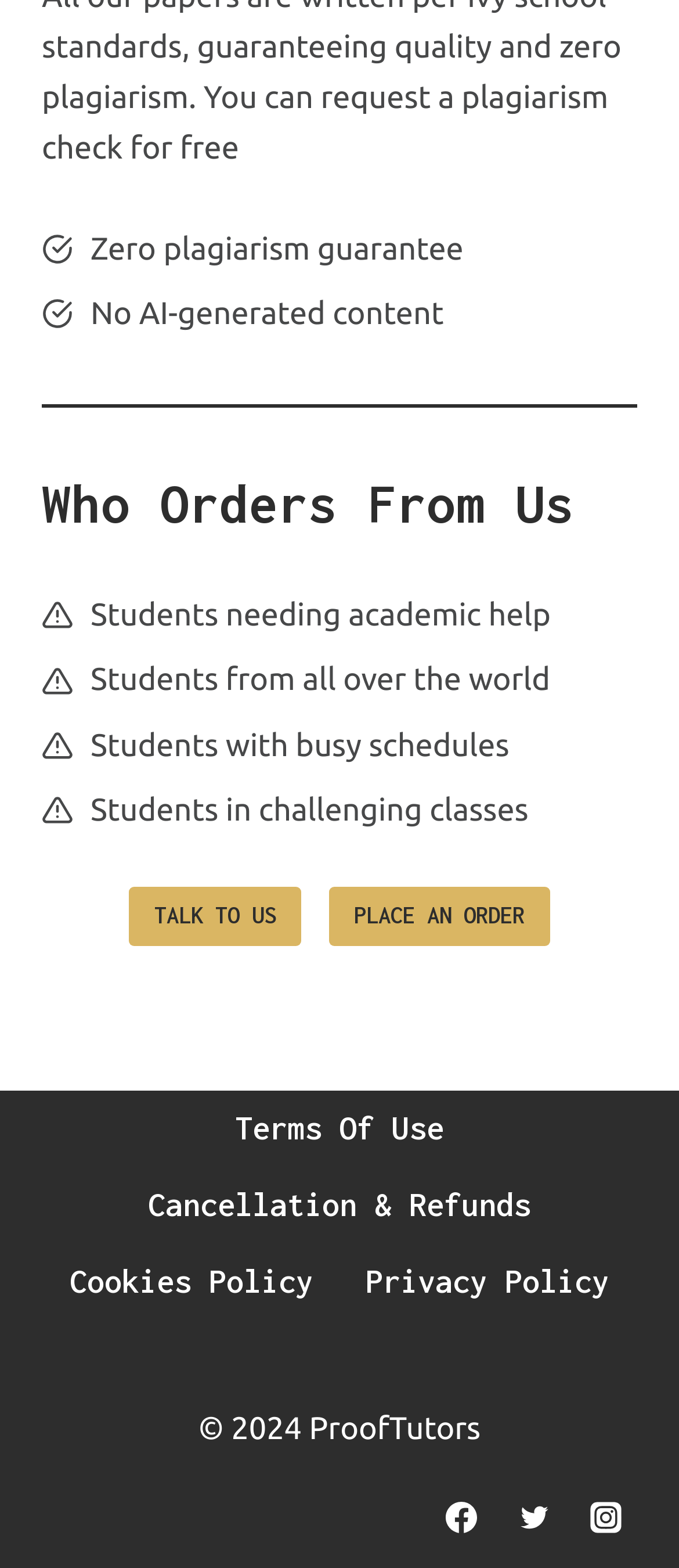Locate the bounding box coordinates of the element to click to perform the following action: 'Place an order'. The coordinates should be given as four float values between 0 and 1, in the form of [left, top, right, bottom].

[0.485, 0.565, 0.81, 0.604]